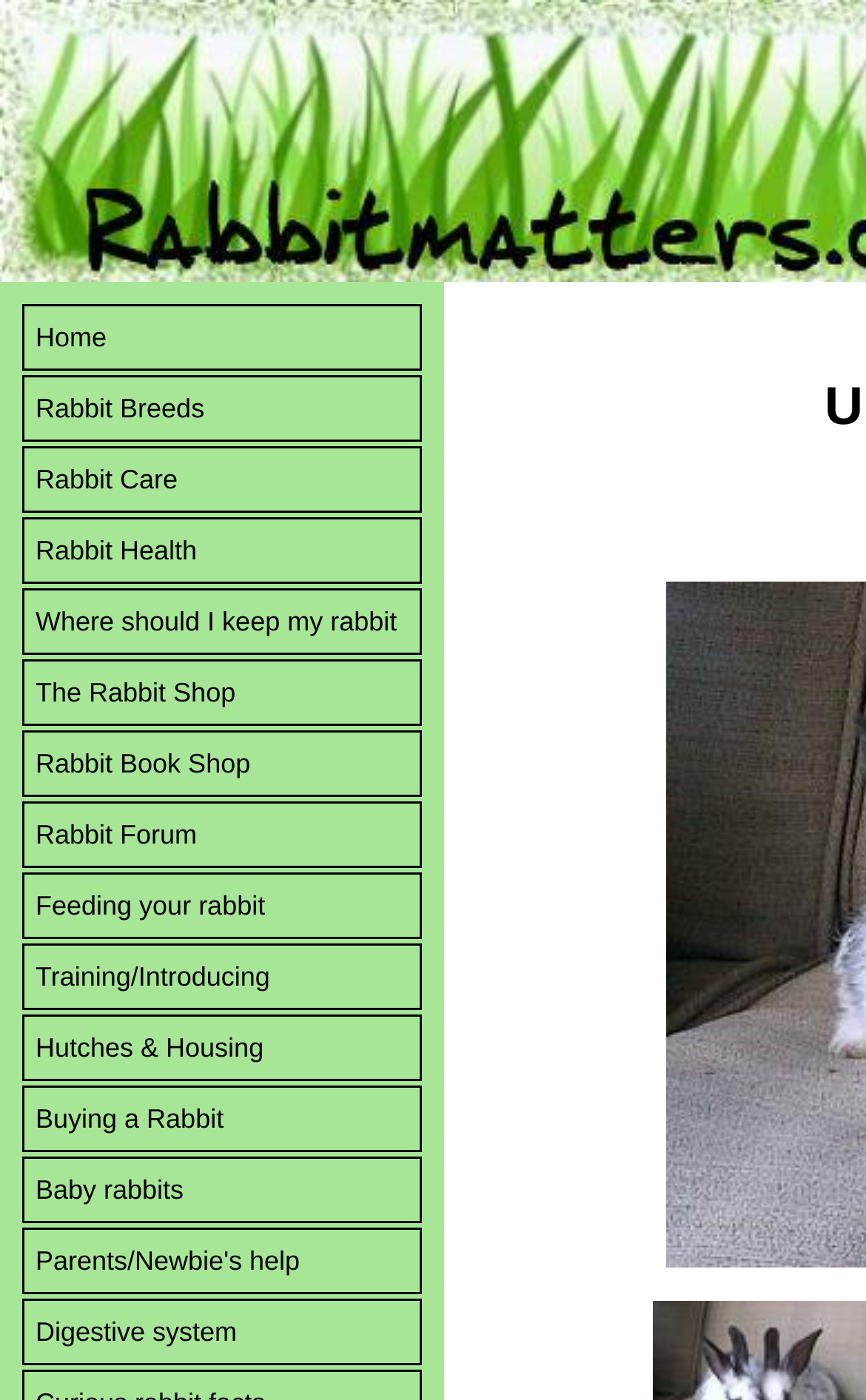Please specify the bounding box coordinates of the element that should be clicked to execute the given instruction: 'go to rabbit breeds'. Ensure the coordinates are four float numbers between 0 and 1, expressed as [left, top, right, bottom].

[0.026, 0.268, 0.487, 0.316]